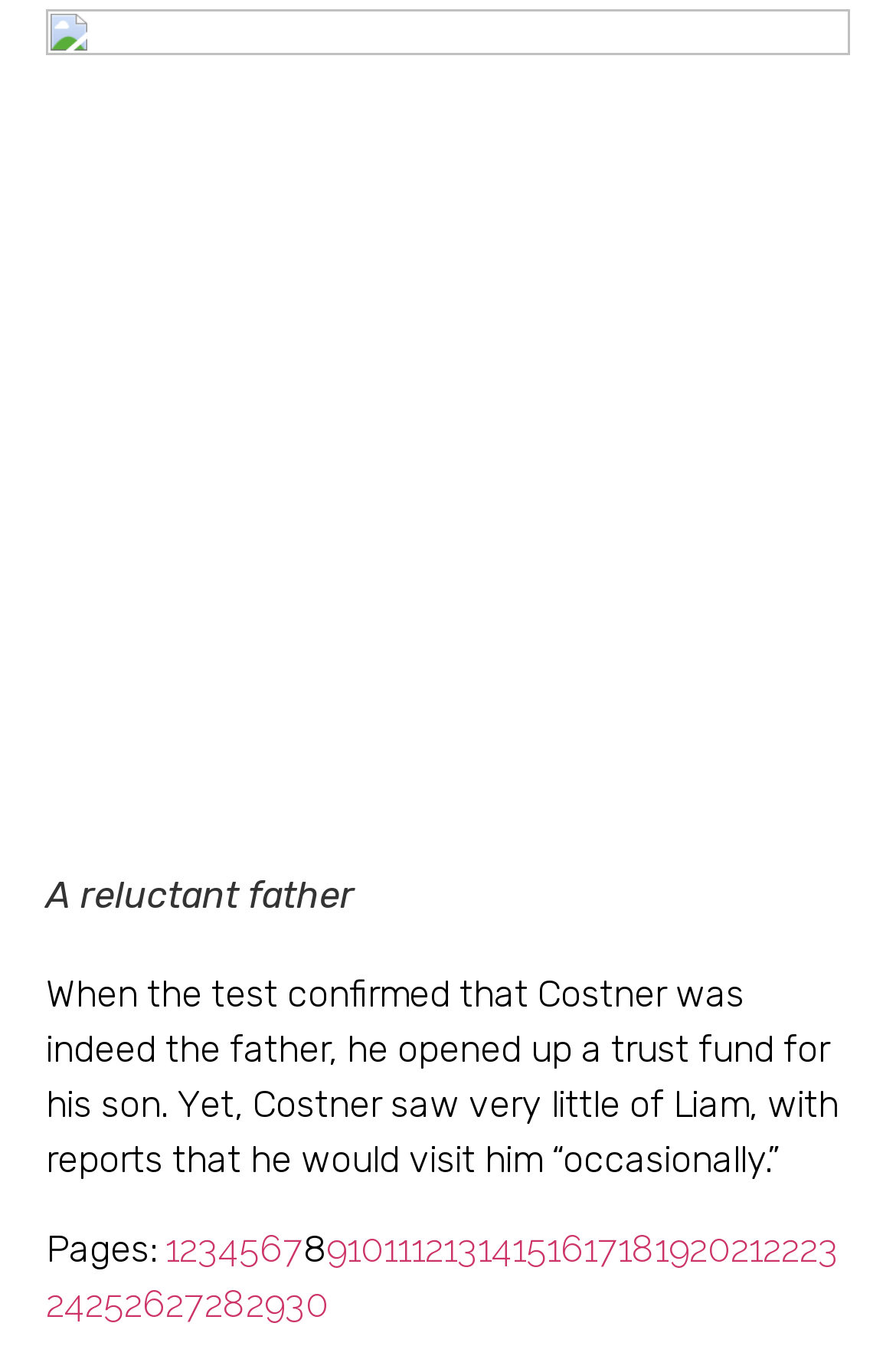Please identify the bounding box coordinates of the clickable element to fulfill the following instruction: "Read the article about Kevin Costner". The coordinates should be four float numbers between 0 and 1, i.e., [left, top, right, bottom].

[0.051, 0.006, 0.949, 0.685]